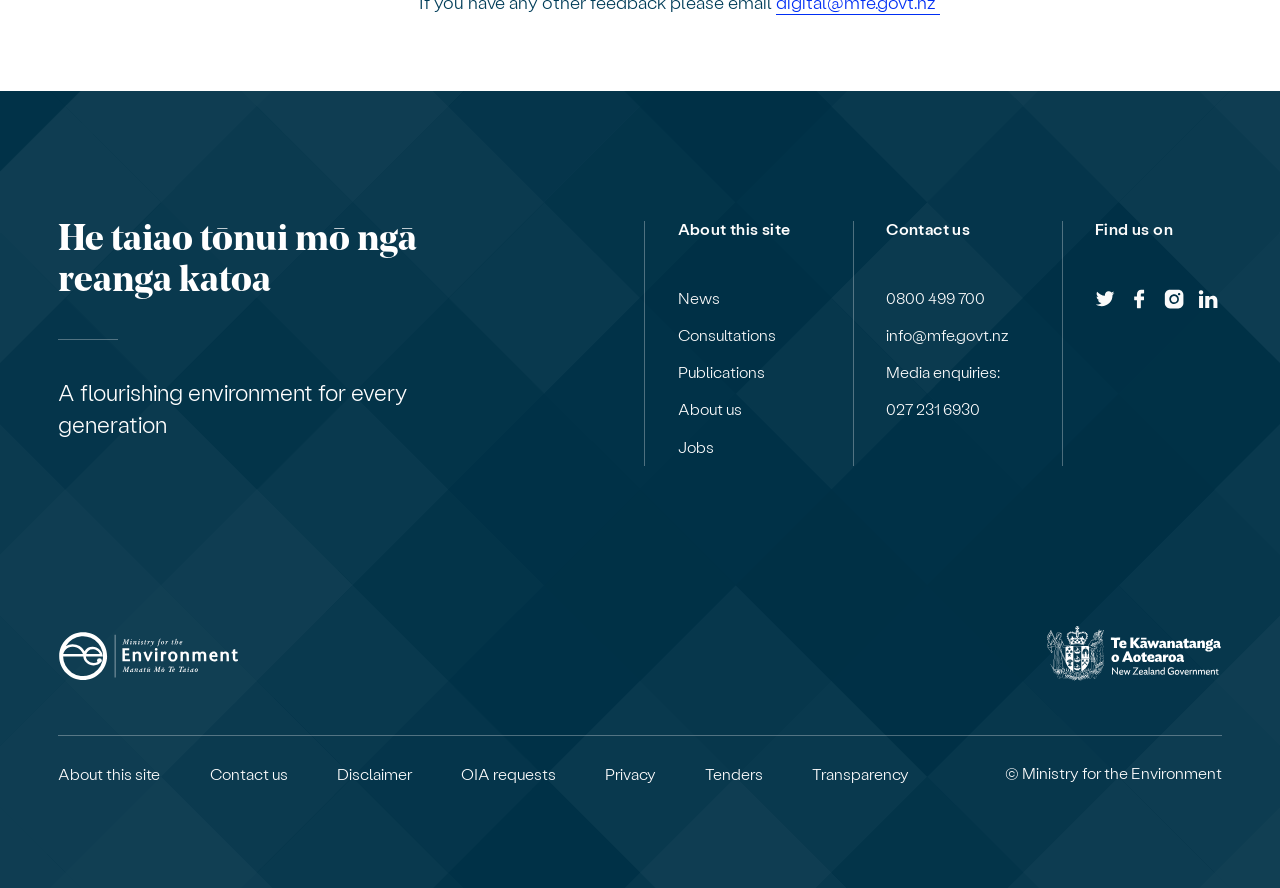How many navigation sections are there?
Refer to the image and give a detailed answer to the query.

The webpage has three distinct navigation sections: 'About this site', 'Contact us', and 'Find us on', each with its own set of links and information, suggesting that there are three navigation sections.